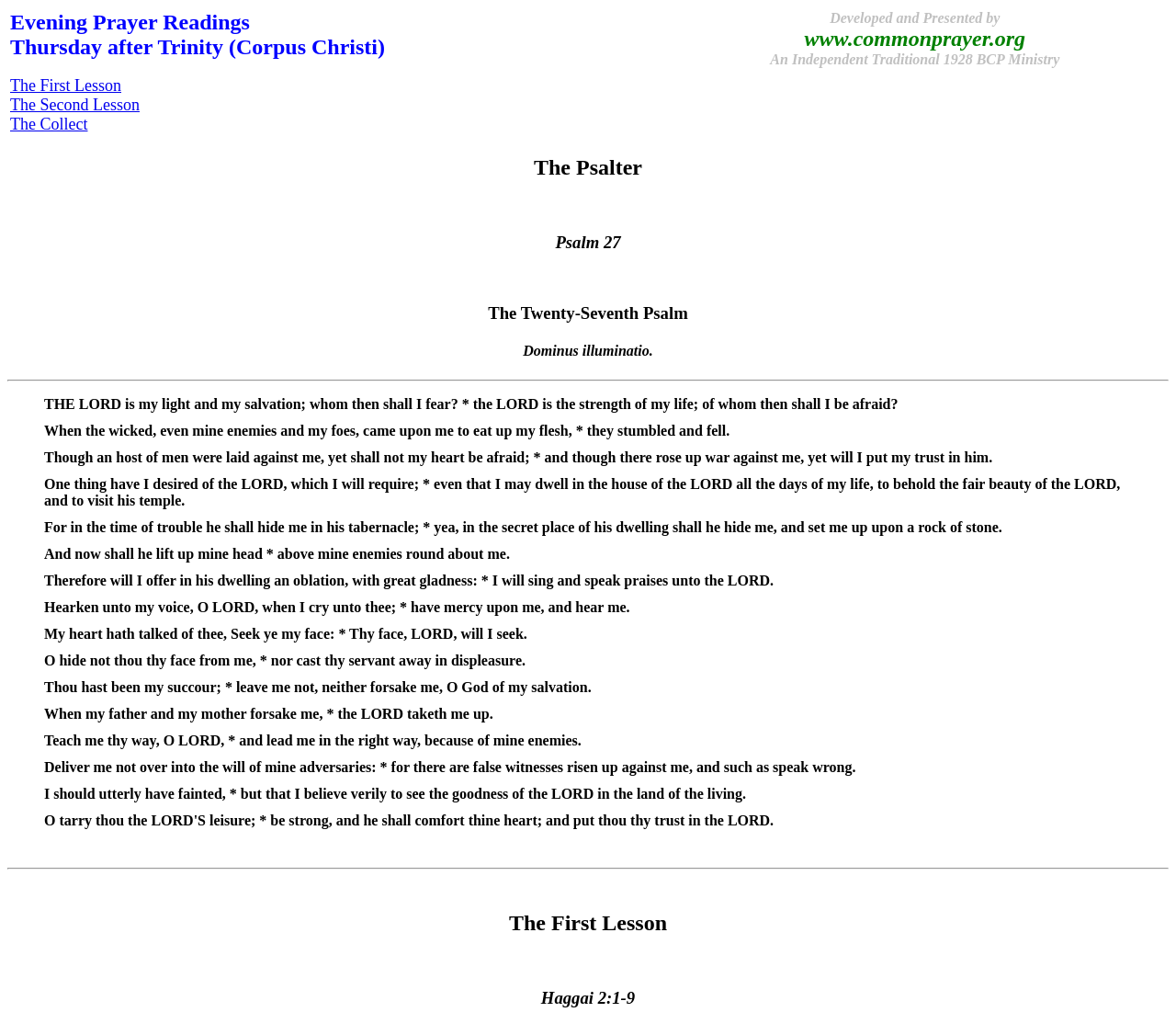Determine the bounding box coordinates (top-left x, top-left y, bottom-right x, bottom-right y) of the UI element described in the following text: The Collect

[0.009, 0.111, 0.075, 0.129]